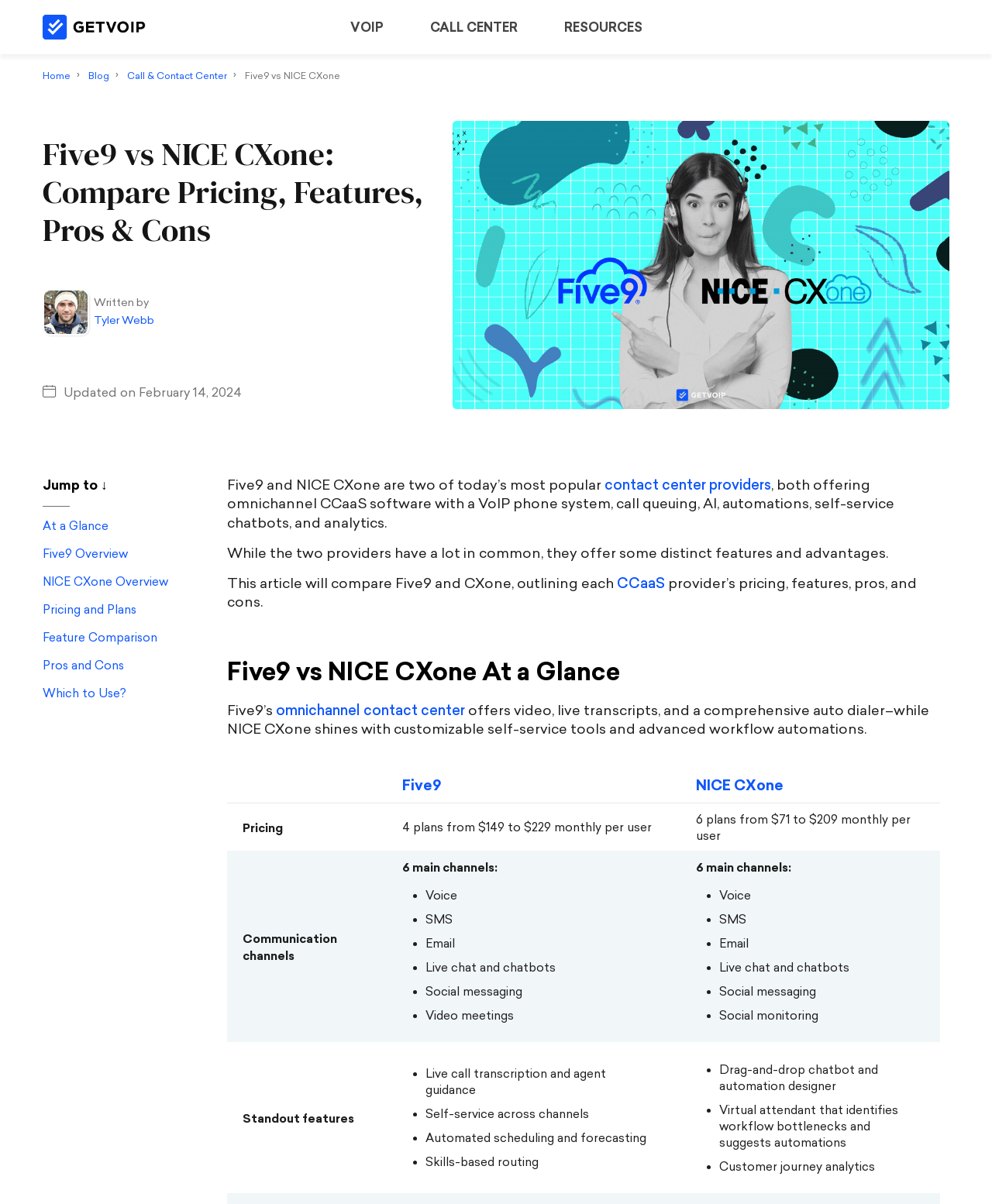Provide a one-word or brief phrase answer to the question:
What is the purpose of this article?

To compare Five9 and NICE CXone